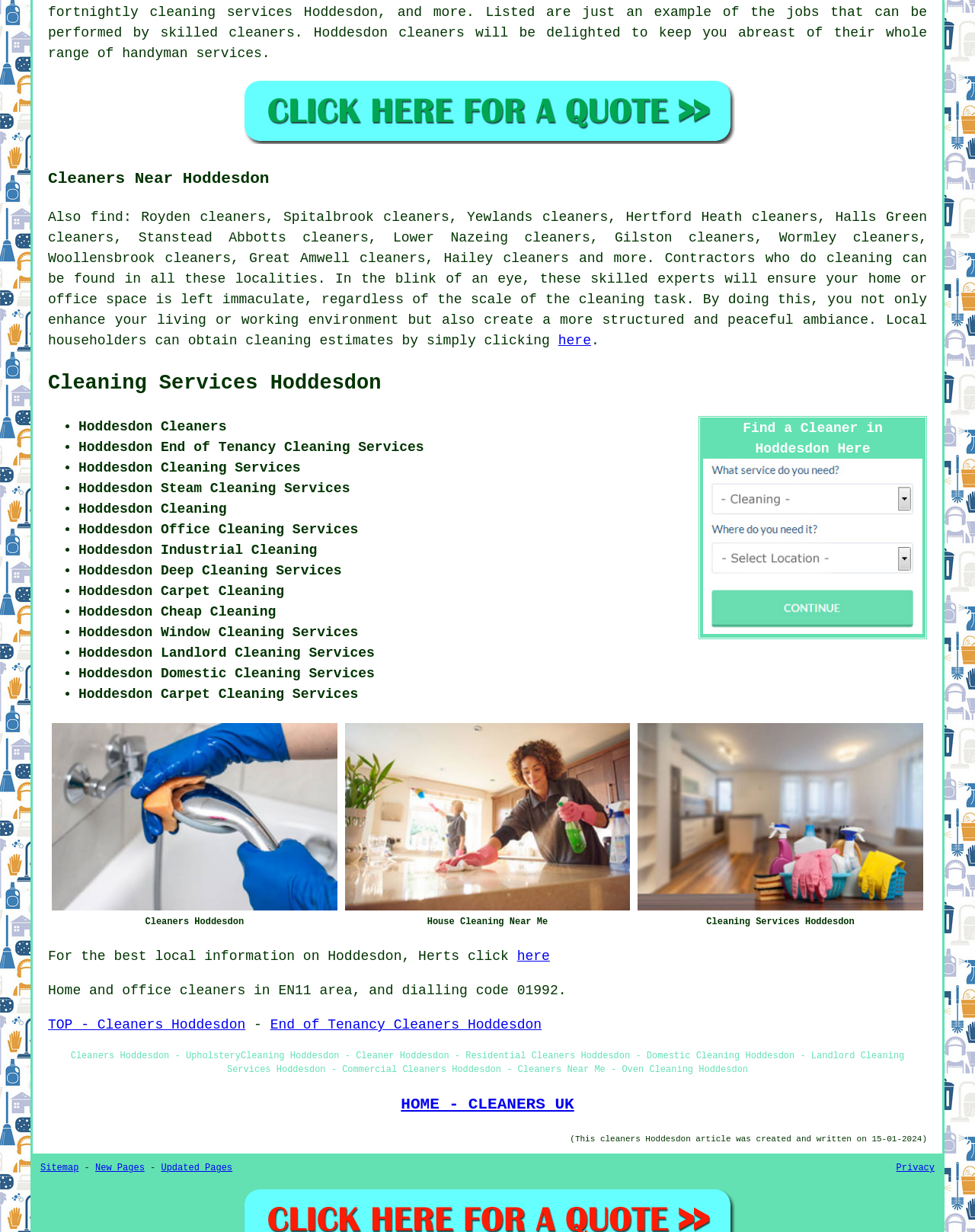Please identify the bounding box coordinates of the area that needs to be clicked to fulfill the following instruction: "Learn more about 'Hoddesdon End of Tenancy Cleaning Services'."

[0.08, 0.357, 0.435, 0.369]